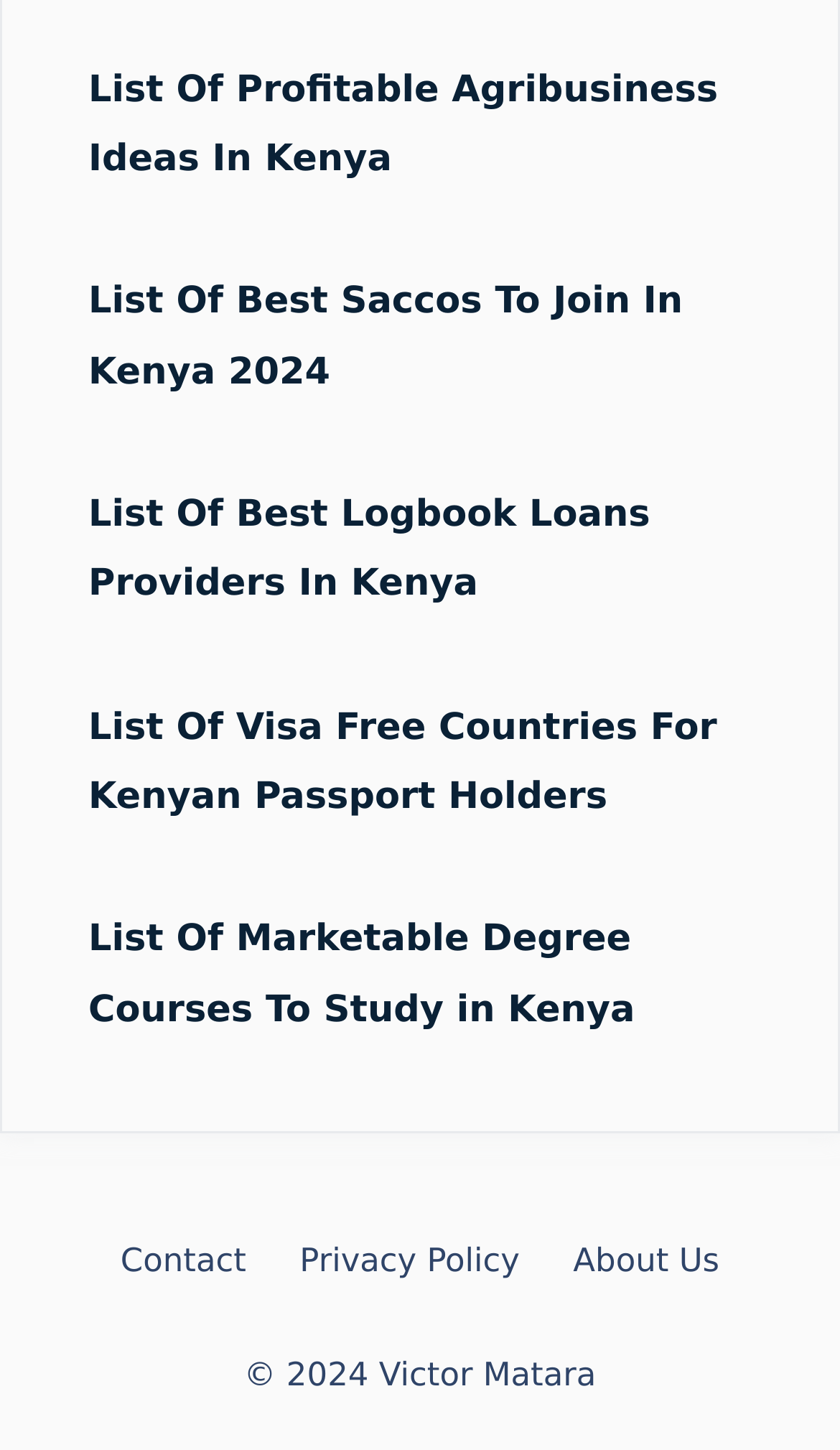For the element described, predict the bounding box coordinates as (top-left x, top-left y, bottom-right x, bottom-right y). All values should be between 0 and 1. Element description: Contact

[0.143, 0.856, 0.293, 0.882]